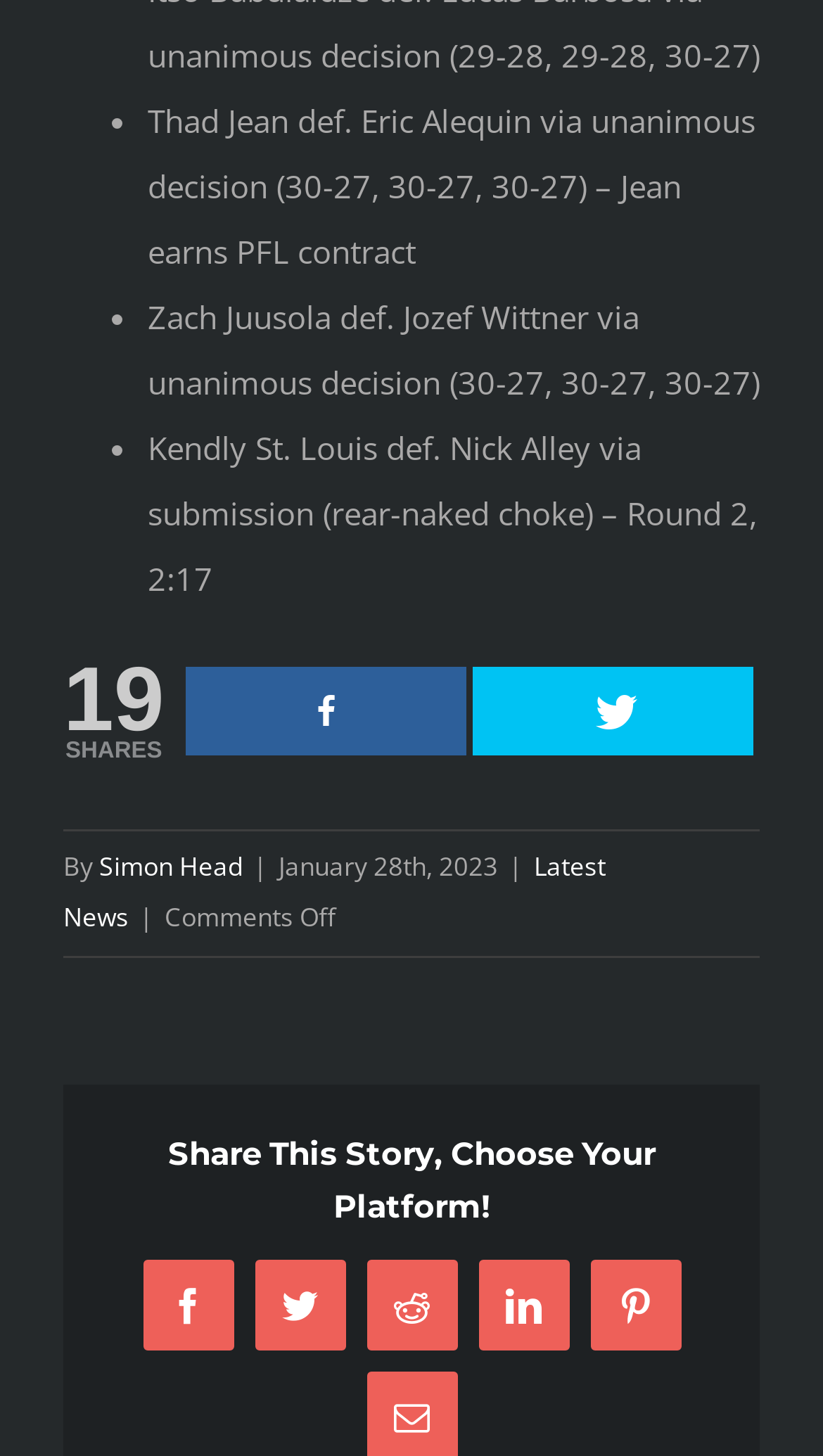Using the provided description: "Latest News", find the bounding box coordinates of the corresponding UI element. The output should be four float numbers between 0 and 1, in the format [left, top, right, bottom].

[0.077, 0.582, 0.736, 0.643]